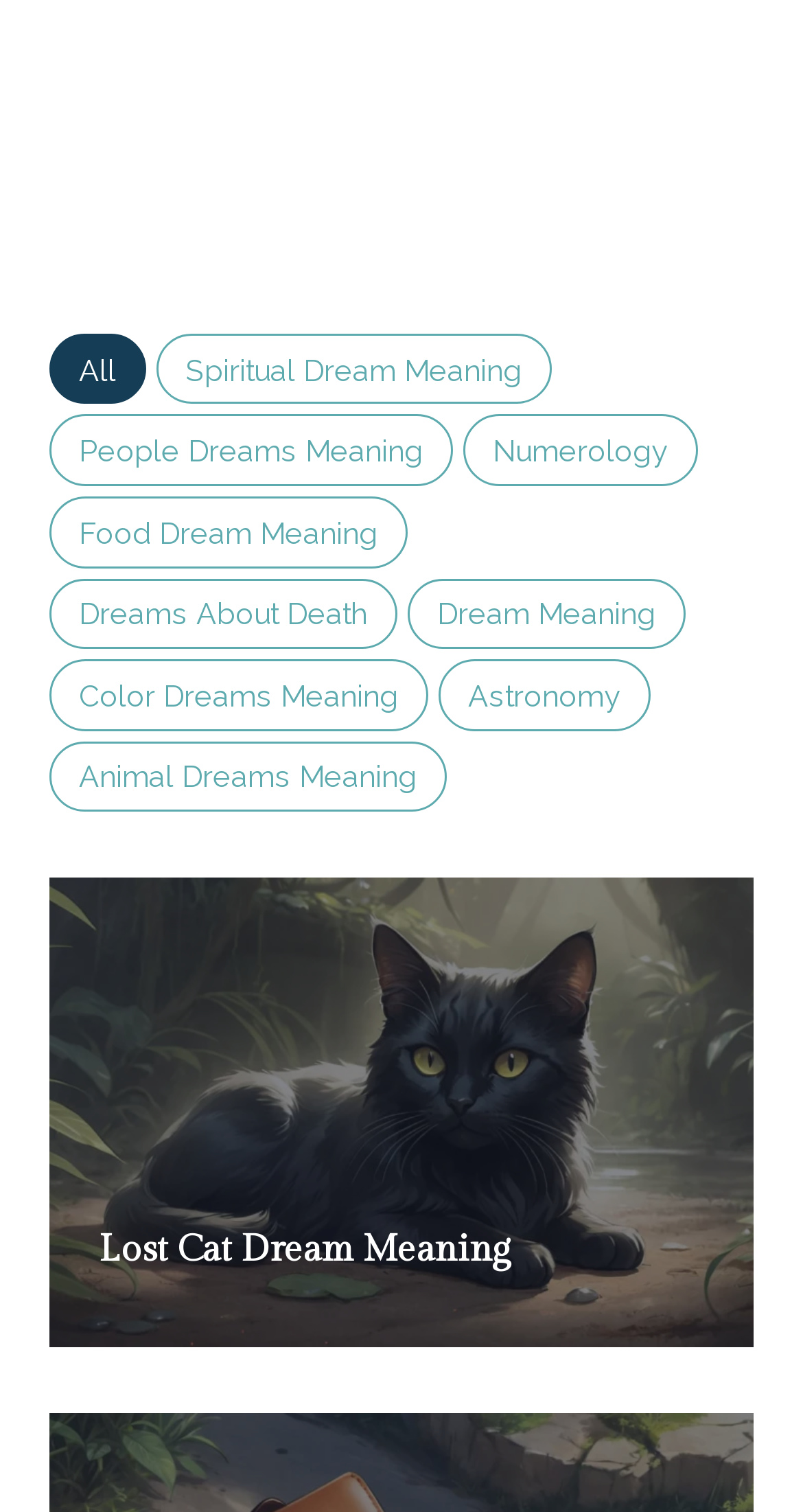Provide the bounding box coordinates for the UI element described in this sentence: "All". The coordinates should be four float values between 0 and 1, i.e., [left, top, right, bottom].

[0.062, 0.221, 0.181, 0.268]